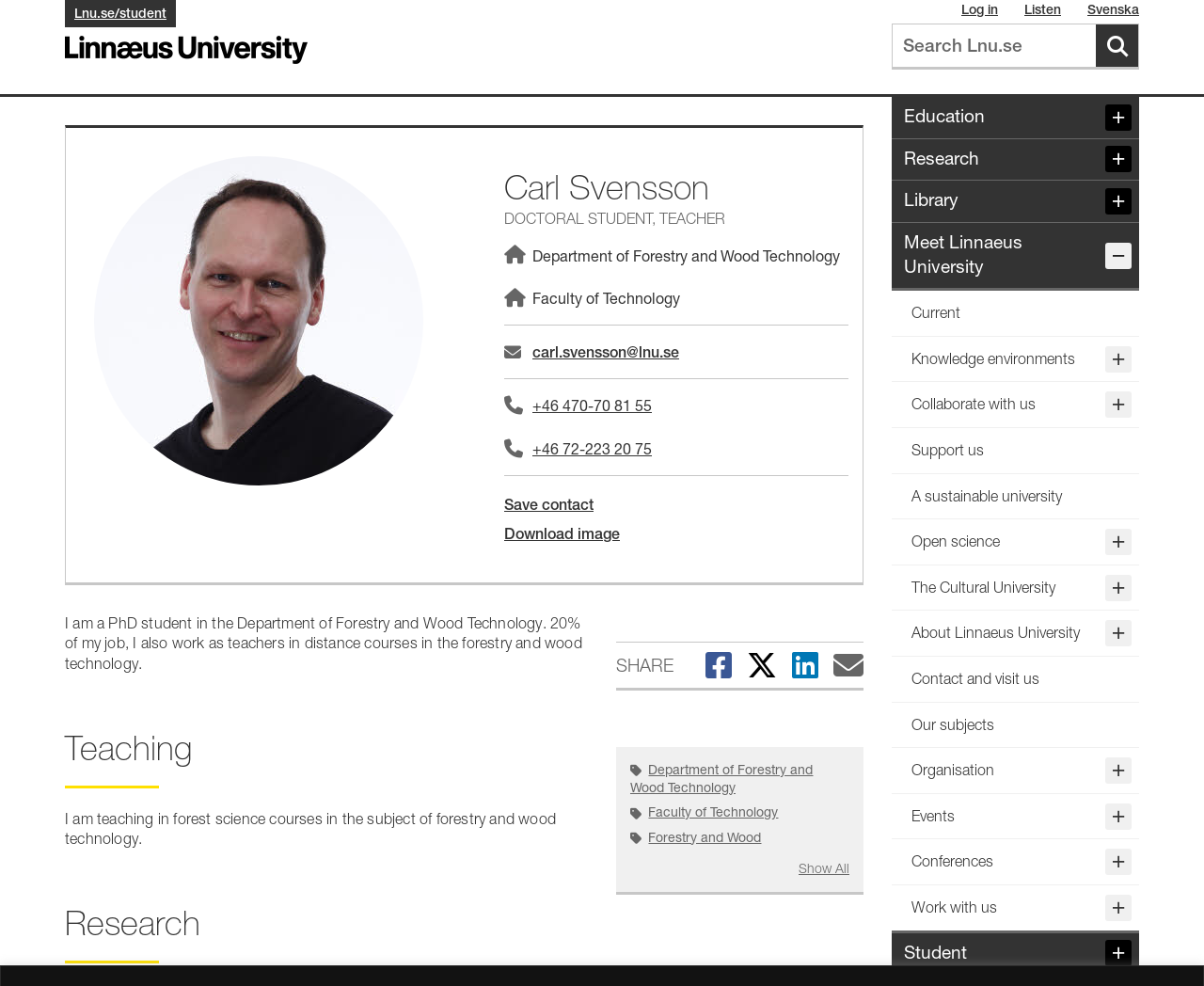How can you contact Carl Svensson?
Based on the image, please offer an in-depth response to the question.

The webpage has link elements with the text 'carl.svensson@lnu.se' and '+46 470-70 81 55' and '+46 72-223 20 75' which provide Carl Svensson's email address and phone numbers, respectively, for contacting him.